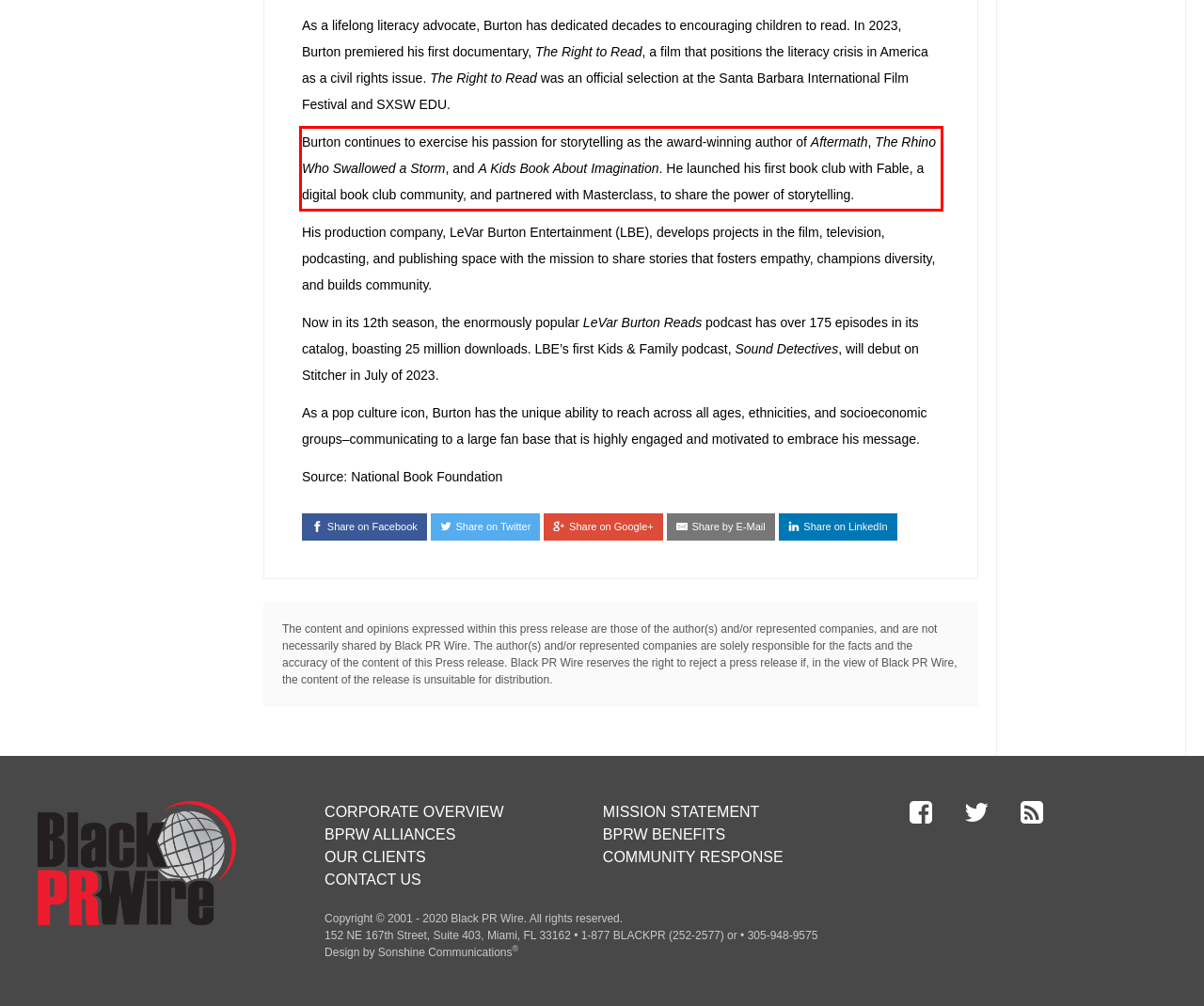Analyze the screenshot of the webpage that features a red bounding box and recognize the text content enclosed within this red bounding box.

Burton continues to exercise his passion for storytelling as the award-winning author of Aftermath, The Rhino Who Swallowed a Storm, and A Kids Book About Imagination. He launched his first book club with Fable, a digital book club community, and partnered with Masterclass, to share the power of storytelling.